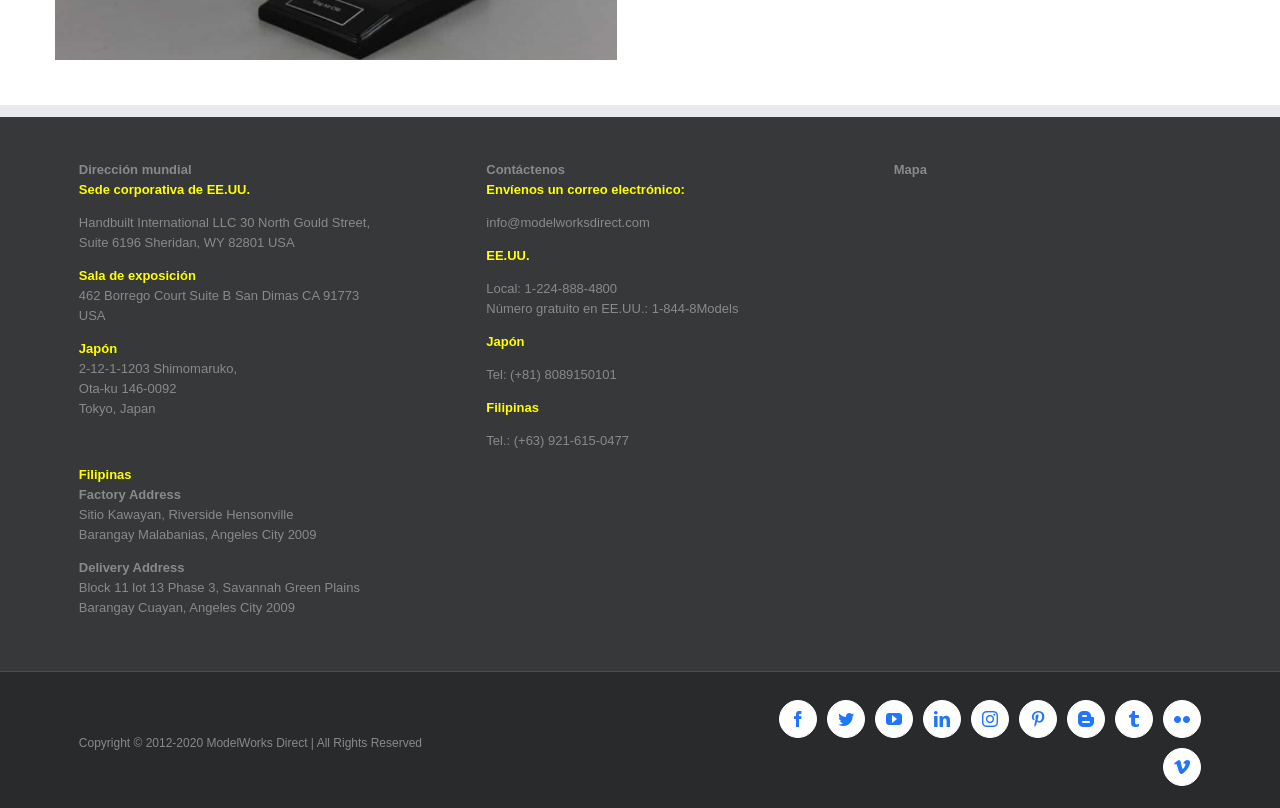Please mark the bounding box coordinates of the area that should be clicked to carry out the instruction: "Read the 'Theme' category".

None